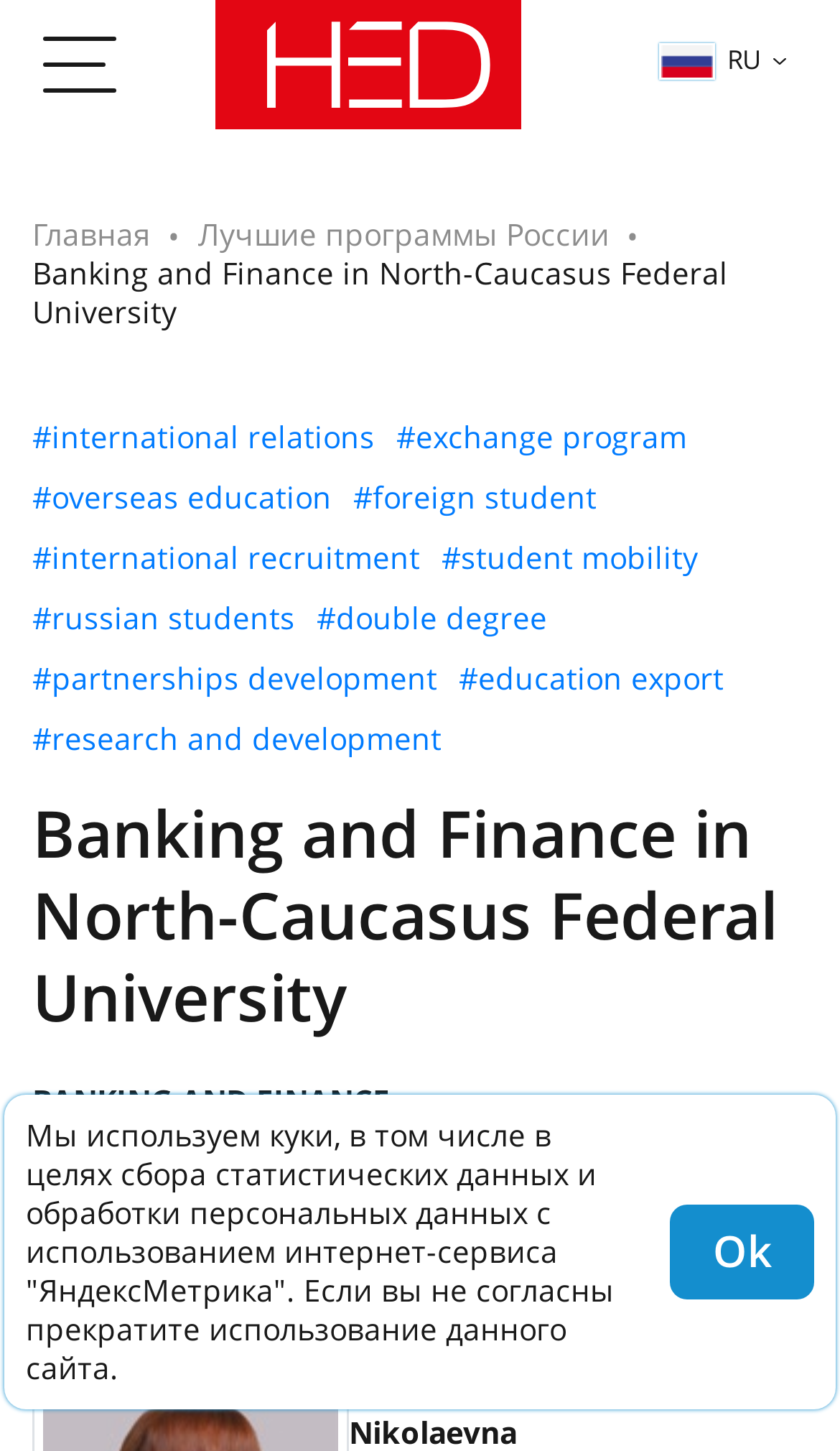Identify the bounding box of the HTML element described here: "#research and development". Provide the coordinates as four float numbers between 0 and 1: [left, top, right, bottom].

[0.038, 0.496, 0.526, 0.523]